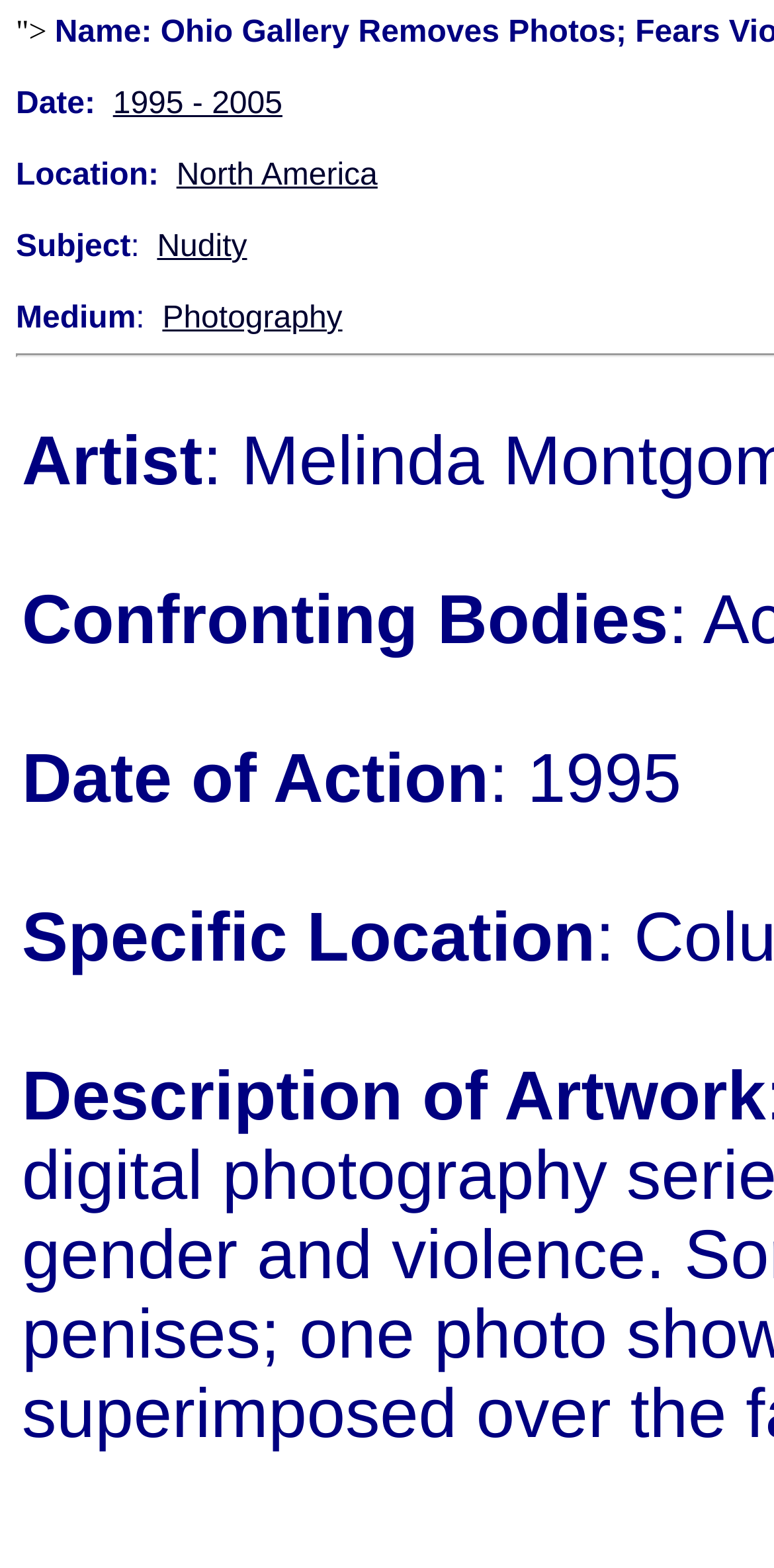What is the date range of the artwork?
Offer a detailed and full explanation in response to the question.

I found the answer by looking at the 'Date:' label and its corresponding value, which is a link '1995 - 2005'.